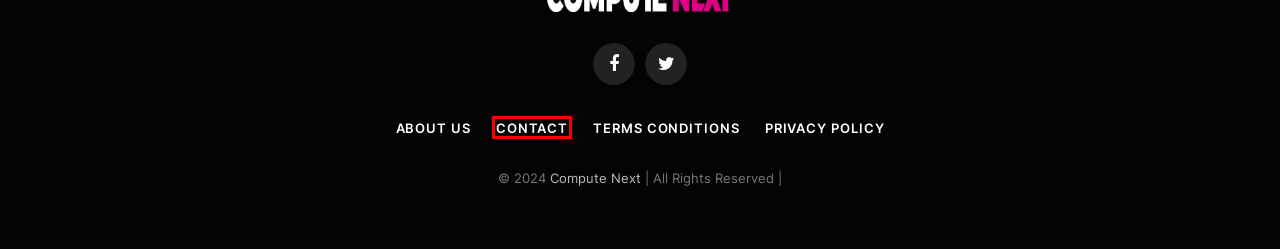You are given a screenshot of a webpage with a red rectangle bounding box. Choose the best webpage description that matches the new webpage after clicking the element in the bounding box. Here are the candidates:
A. Does Eero Need A Modem? Unlock The Seamless Home Network - Compute Next
B. Gadgets Archives - Compute Next
C. Contact - Compute Next
D. What Modem Works Best With Centurylink? Find Out! - Compute Next
E. Terms Conditions - Compute Next
F. Privacy Policy - Compute Next
G. Gaming Archives - Compute Next
H. About Us - Compute Next

C